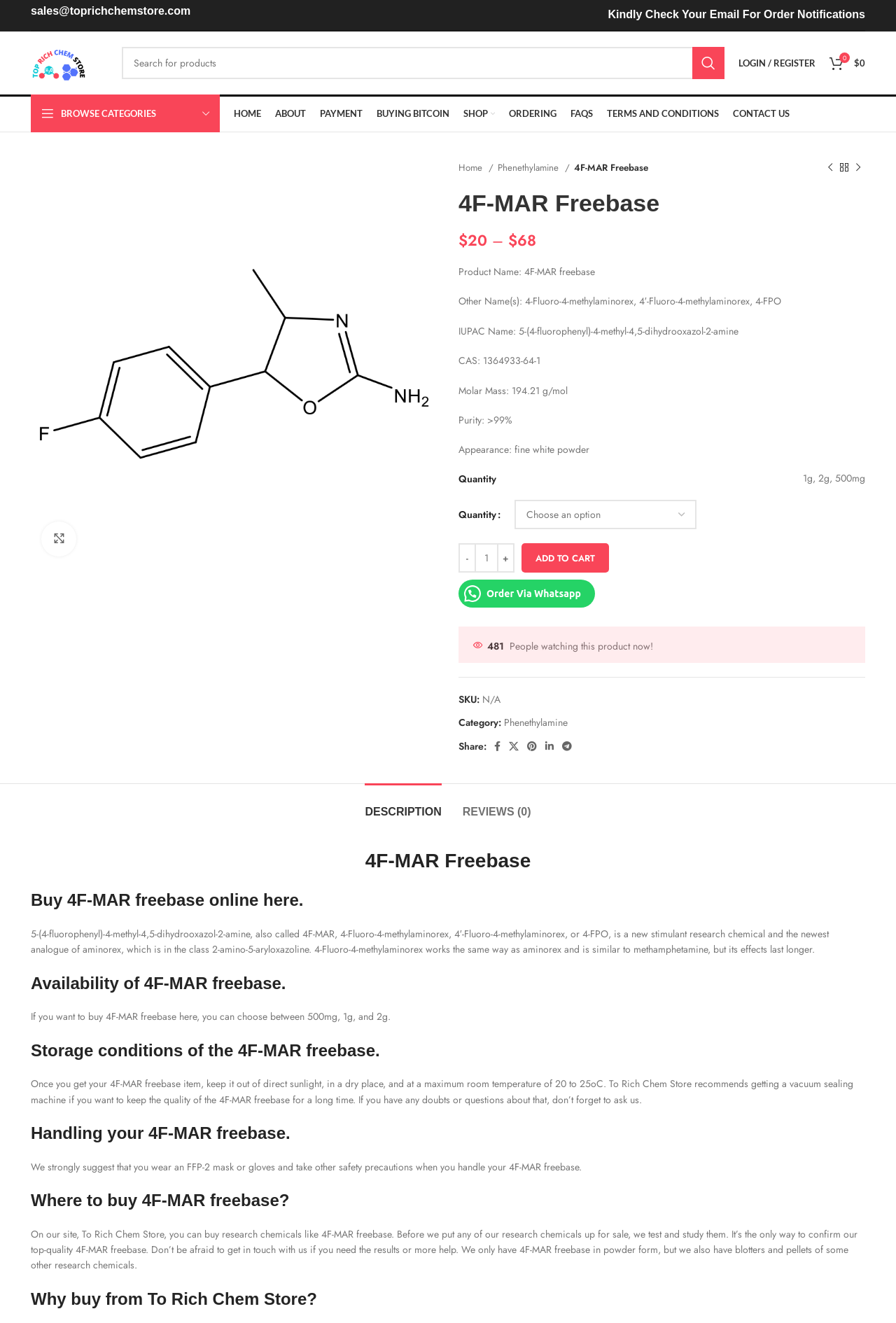Find the bounding box coordinates of the element to click in order to complete this instruction: "Click on the 'ADD TO CART' button". The bounding box coordinates must be four float numbers between 0 and 1, denoted as [left, top, right, bottom].

[0.582, 0.411, 0.68, 0.433]